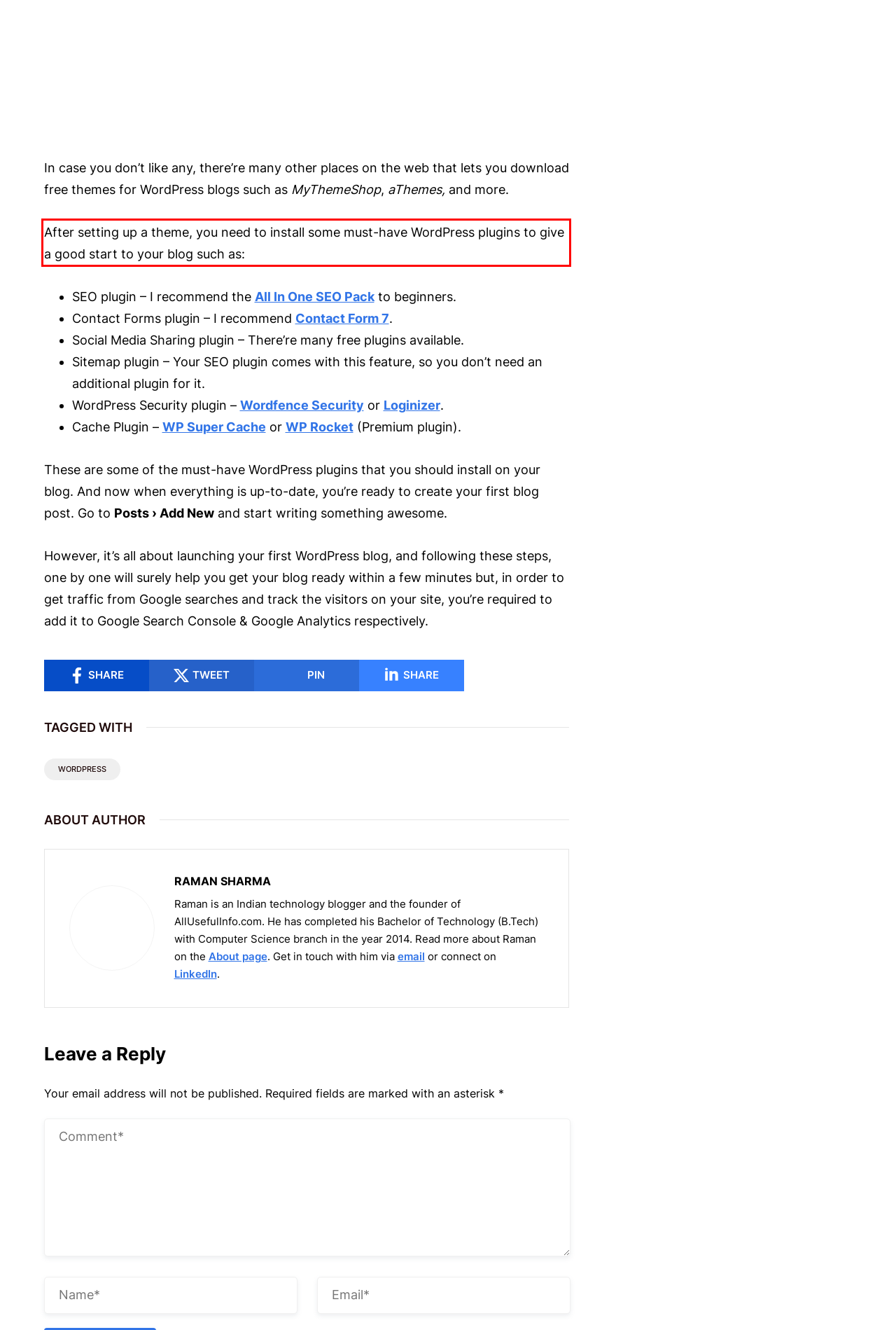Using the provided webpage screenshot, recognize the text content in the area marked by the red bounding box.

After setting up a theme, you need to install some must-have WordPress plugins to give a good start to your blog such as: